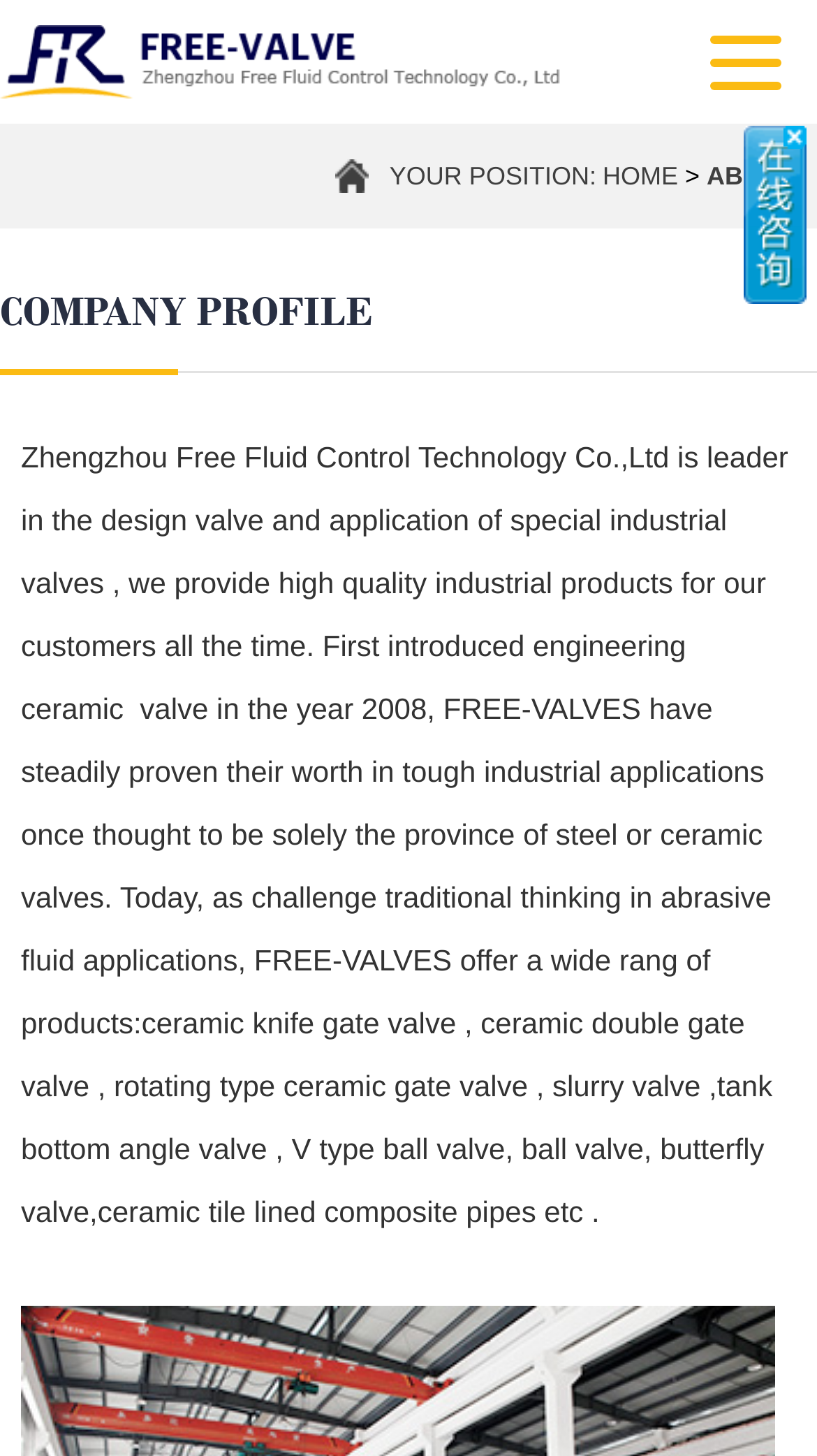Respond to the following question using a concise word or phrase: 
How many types of products are mentioned on the webpage?

9